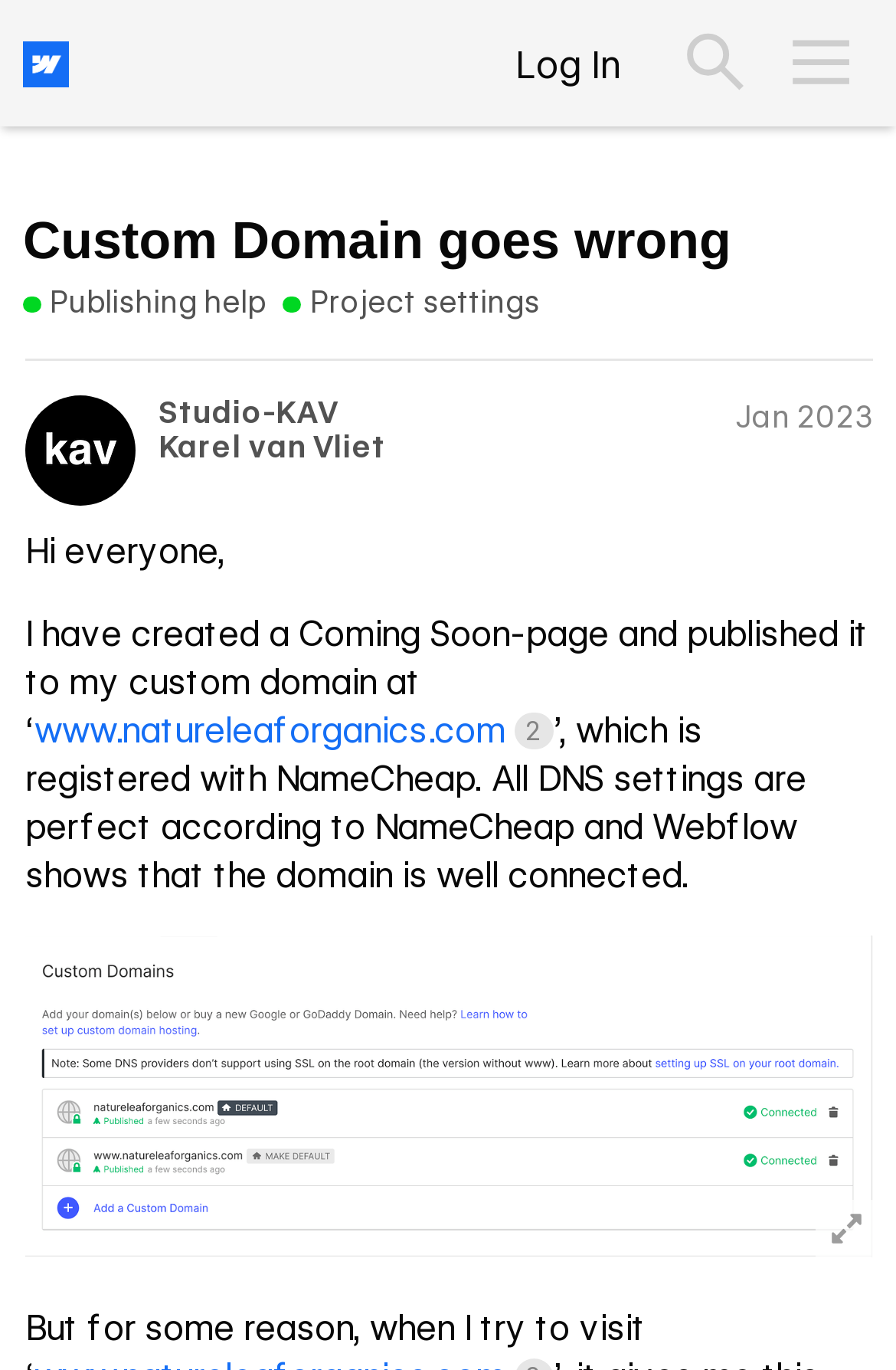Please provide the bounding box coordinates for the element that needs to be clicked to perform the following instruction: "View Presper Financial Architects Open tournament details". The coordinates should be given as four float numbers between 0 and 1, i.e., [left, top, right, bottom].

None